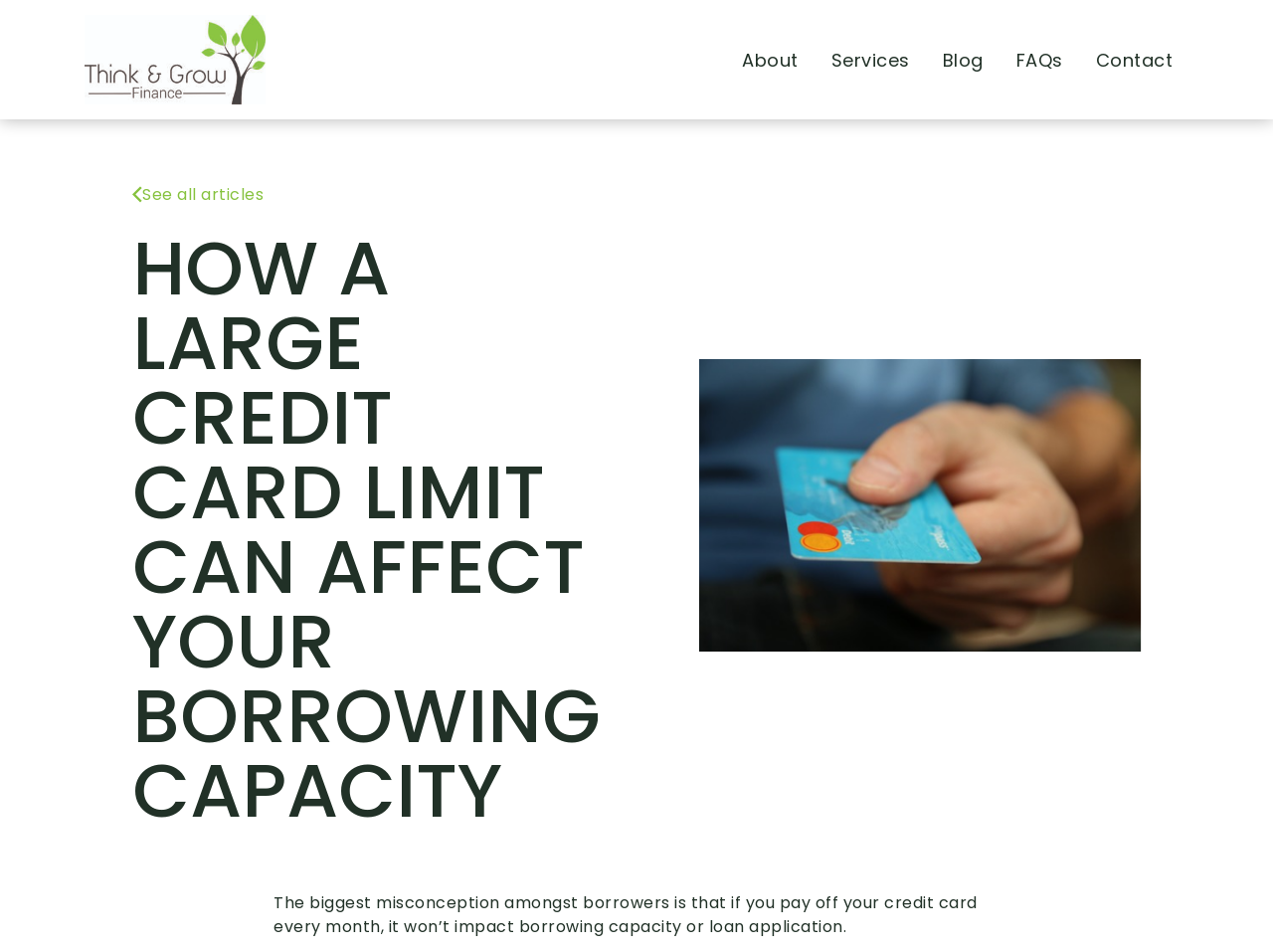Using the details in the image, give a detailed response to the question below:
How many navigation links are at the top?

There are five navigation links at the top of the webpage, namely 'About', 'Services', 'Blog', 'FAQs', and 'Contact'.